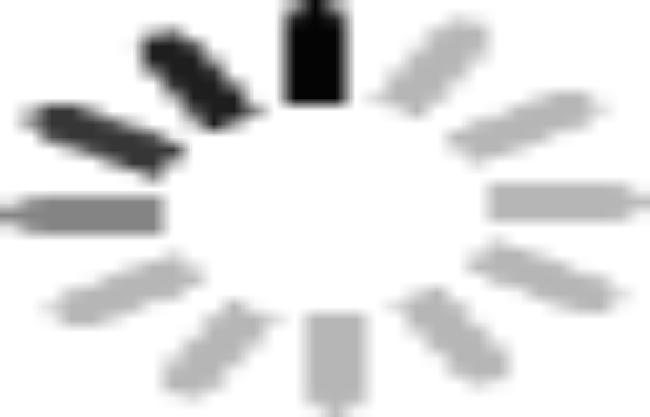Generate a complete and detailed caption for the image.

The image represents the profile of "China Guangzhou Viking Auto Parts Co., Ltd." This company specializes in the design and manufacture of air springs and related products intended for a variety of vehicles, including commercial trucks, trailers, SUVs, light trucks, mini vans, motor homes, buses, and agricultural equipment. Additionally, they offer air spring solutions for passenger cars, featuring products like composite shock absorbers and air pumps. The company encourages research and development partnerships, as well as original equipment manufacturing (OEM) and original design manufacturing (ODM) services, highlighting its commitment to innovation and collaboration in the automotive parts industry.